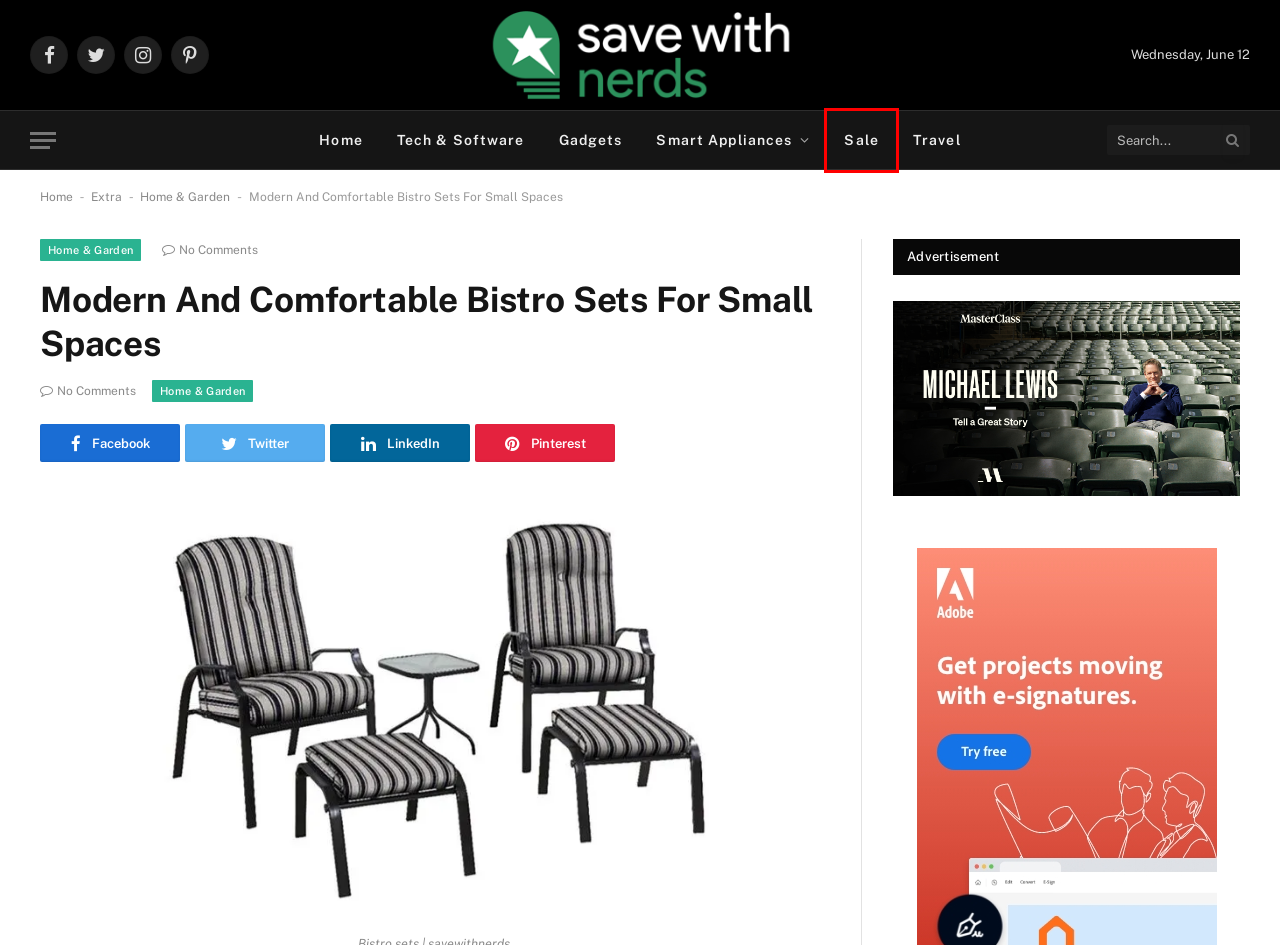Observe the screenshot of a webpage with a red bounding box highlighting an element. Choose the webpage description that accurately reflects the new page after the element within the bounding box is clicked. Here are the candidates:
A. Savewithnerds - Discover The Best Gadgets & Guides
B. Latest Tech Insights & Gadget Reviews | Savewithnerds
C. Savewithnerds - Tech Deals & Sale News
D. Tech & Software Insights | Savewithnerds
E. Home & Garden - Savewithnerds
F. Smart Appliances | Home Automation Tips | Savewithnerds
G. Travel Tips & Guides | Savewithnerds
H. Extra - Savewithnerds

C